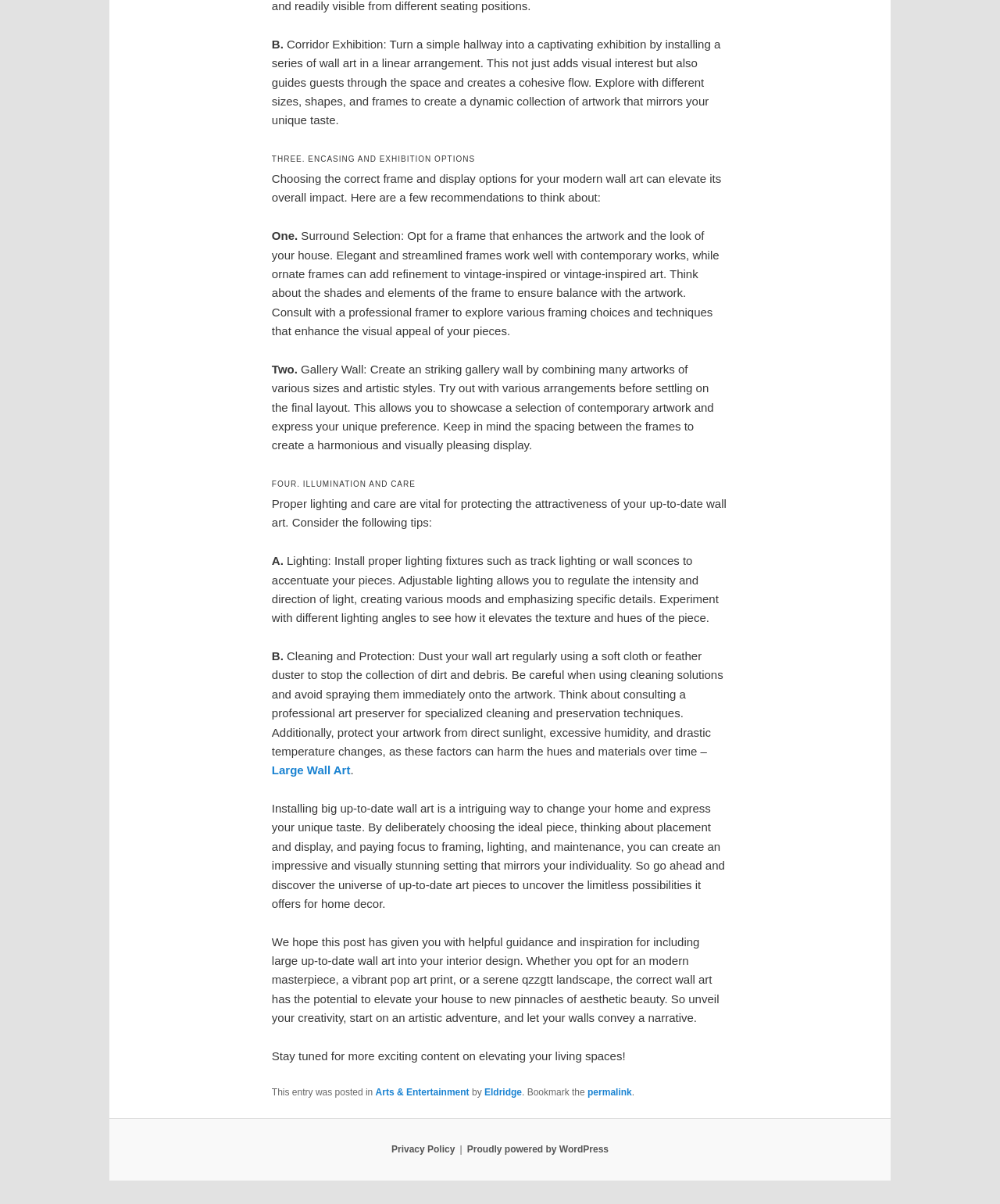Please give a short response to the question using one word or a phrase:
What is the benefit of creating a gallery wall?

Showcase multiple artworks